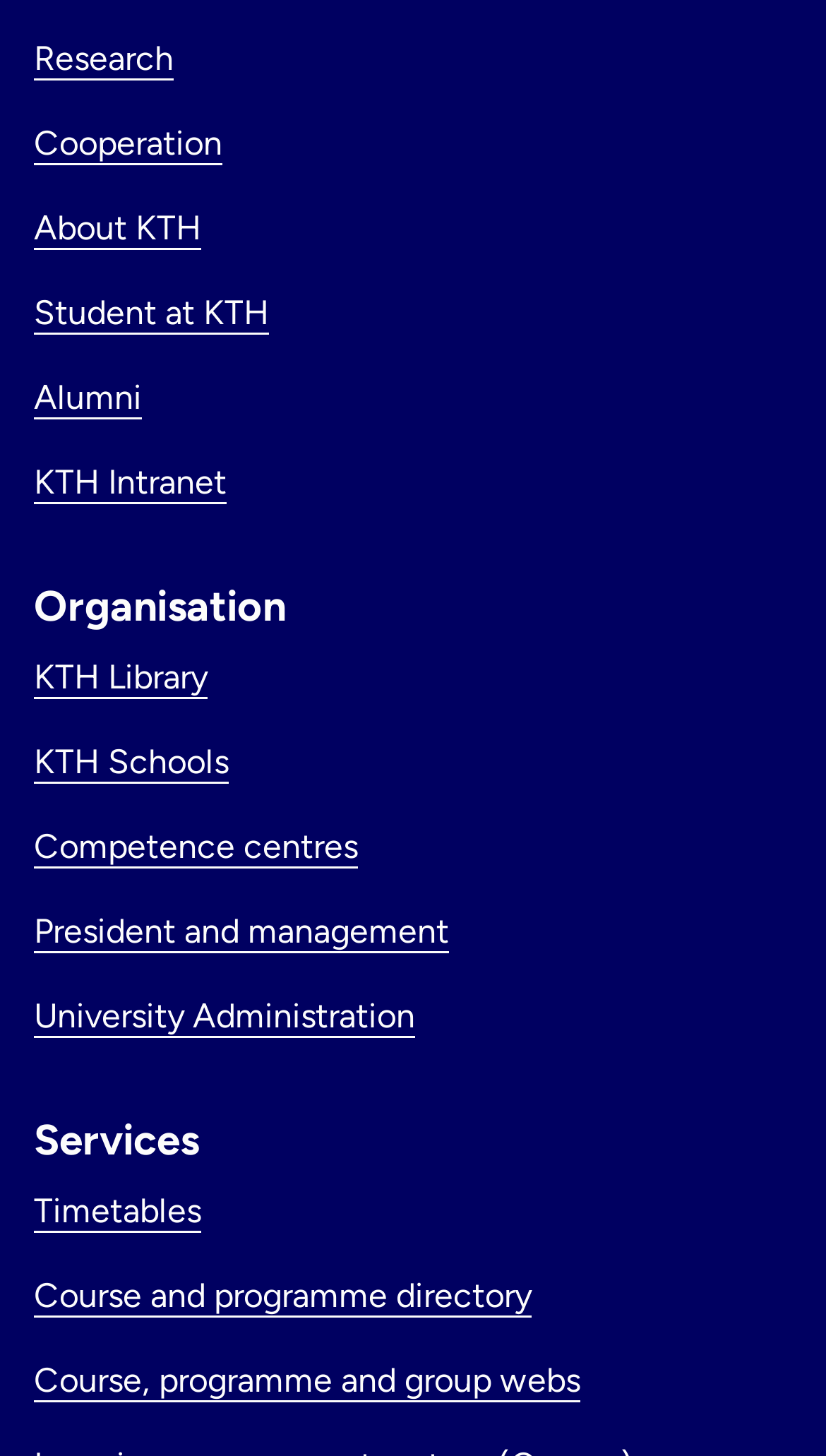Point out the bounding box coordinates of the section to click in order to follow this instruction: "Visit Course and programme directory".

[0.041, 0.876, 0.644, 0.903]